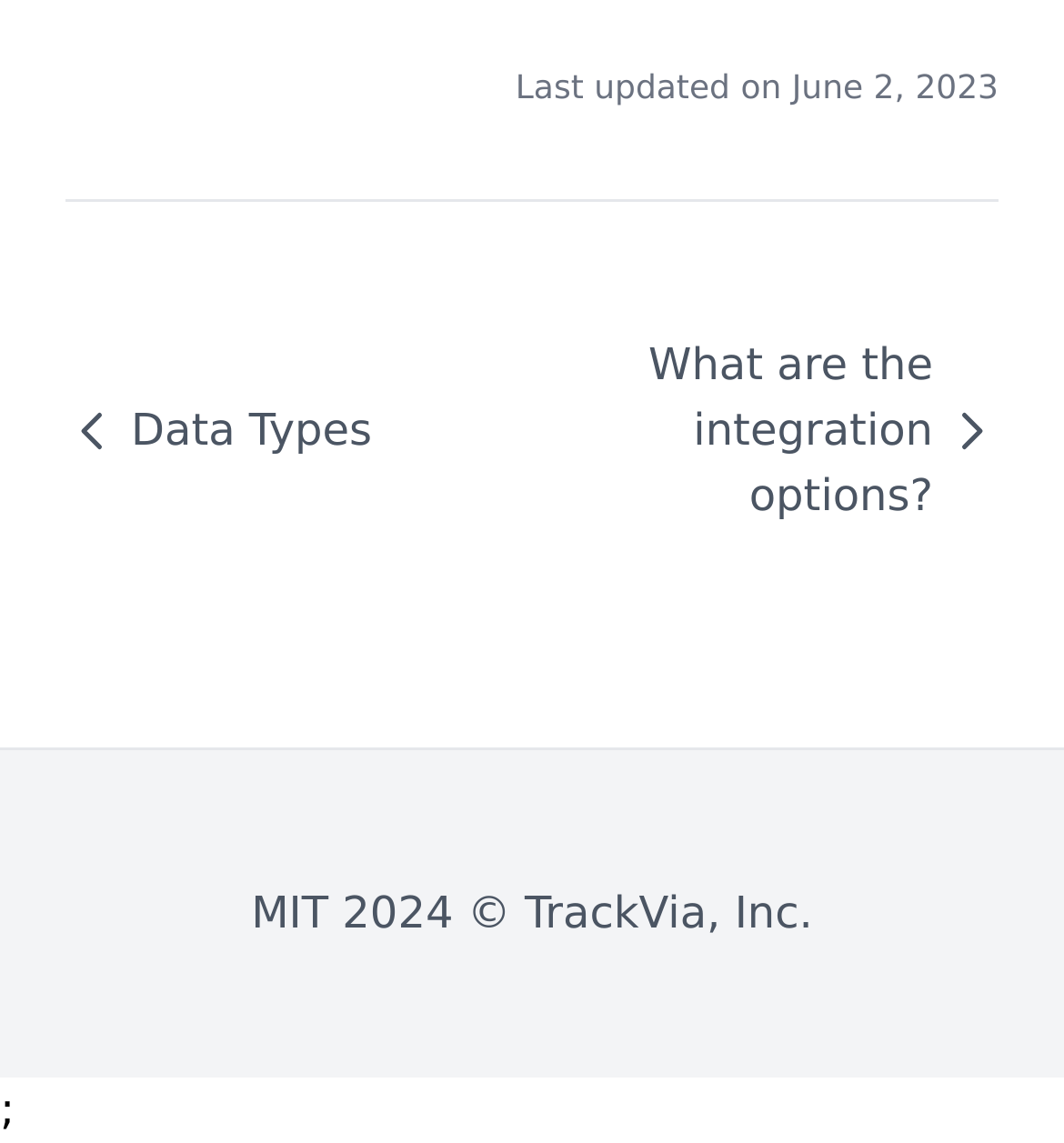Please provide a one-word or phrase answer to the question: 
What is the name of the company at the bottom of the page?

TrackVia, Inc.